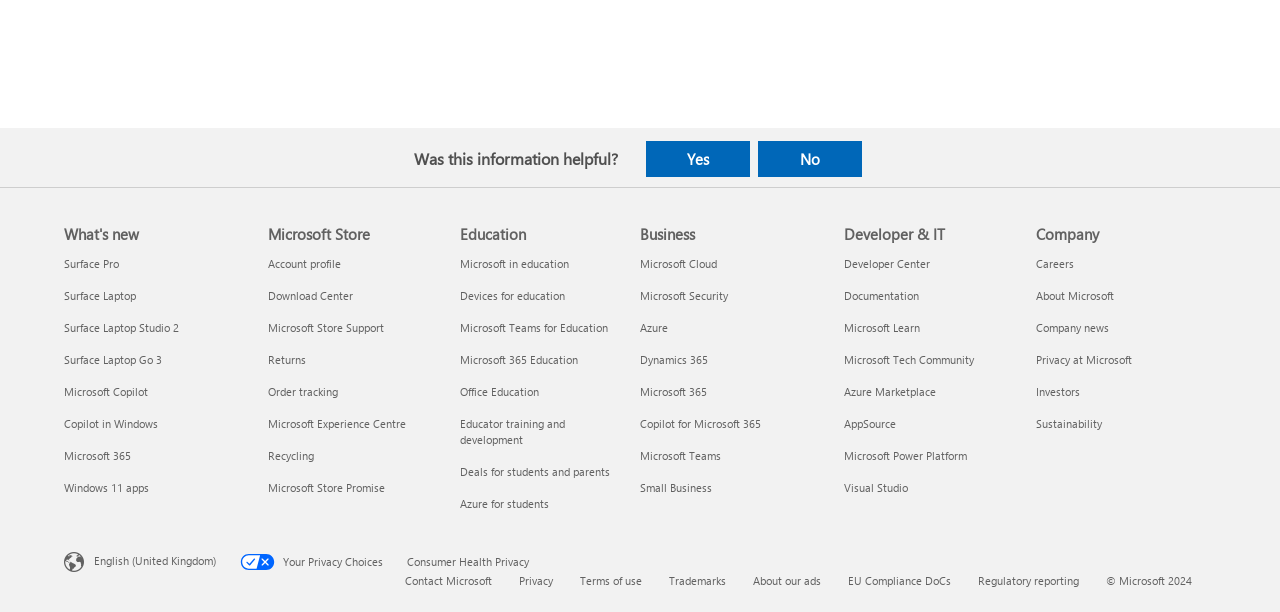Based on the element description, predict the bounding box coordinates (top-left x, top-left y, bottom-right x, bottom-right y) for the UI element in the screenshot: Deals for students and parents

[0.359, 0.758, 0.477, 0.782]